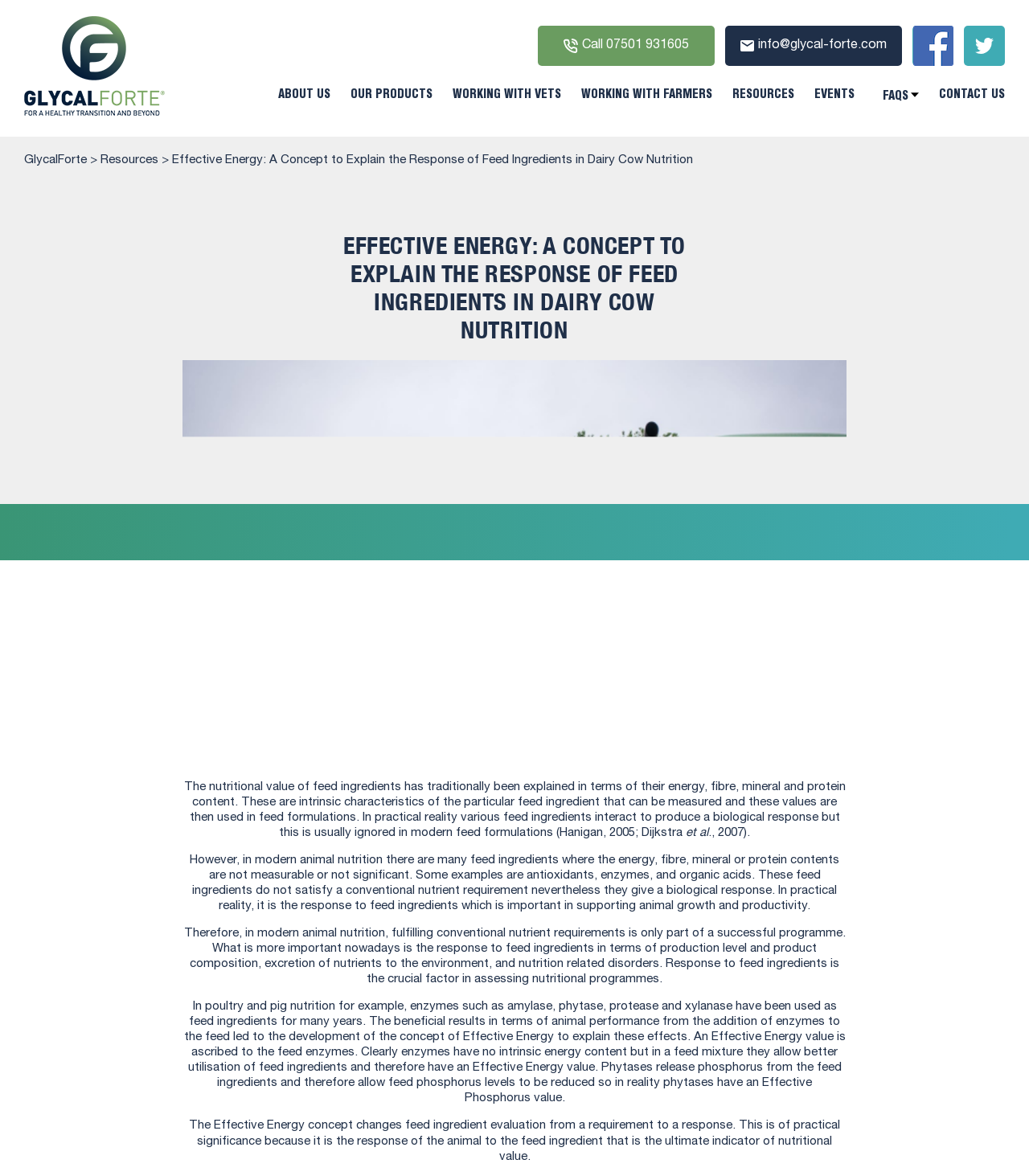Please locate the bounding box coordinates of the region I need to click to follow this instruction: "Click the 'ABOUT US' link".

[0.27, 0.073, 0.321, 0.094]